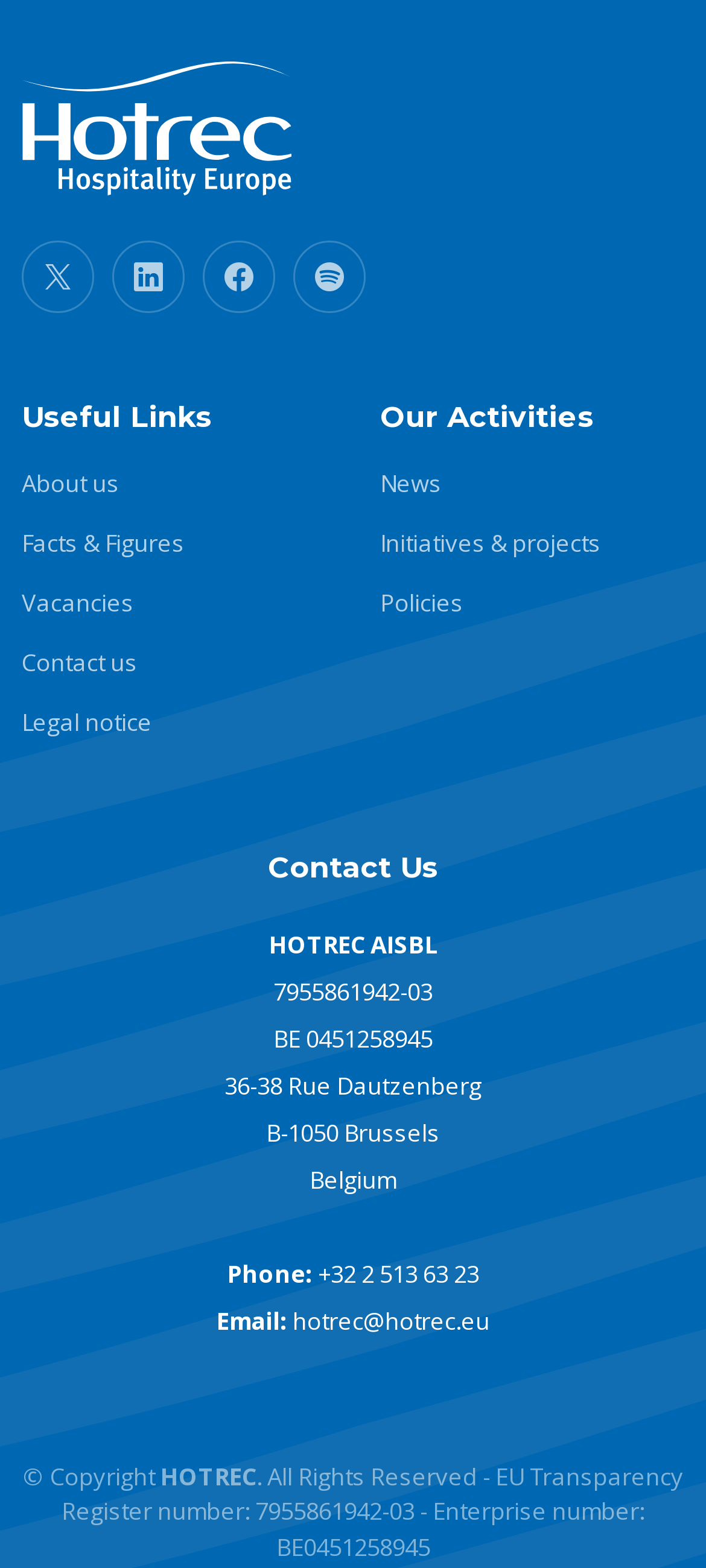What is the organization's name?
Provide a detailed and well-explained answer to the question.

The organization's name can be found in the contact information section, where it is written as 'HOTREC AISBL'.